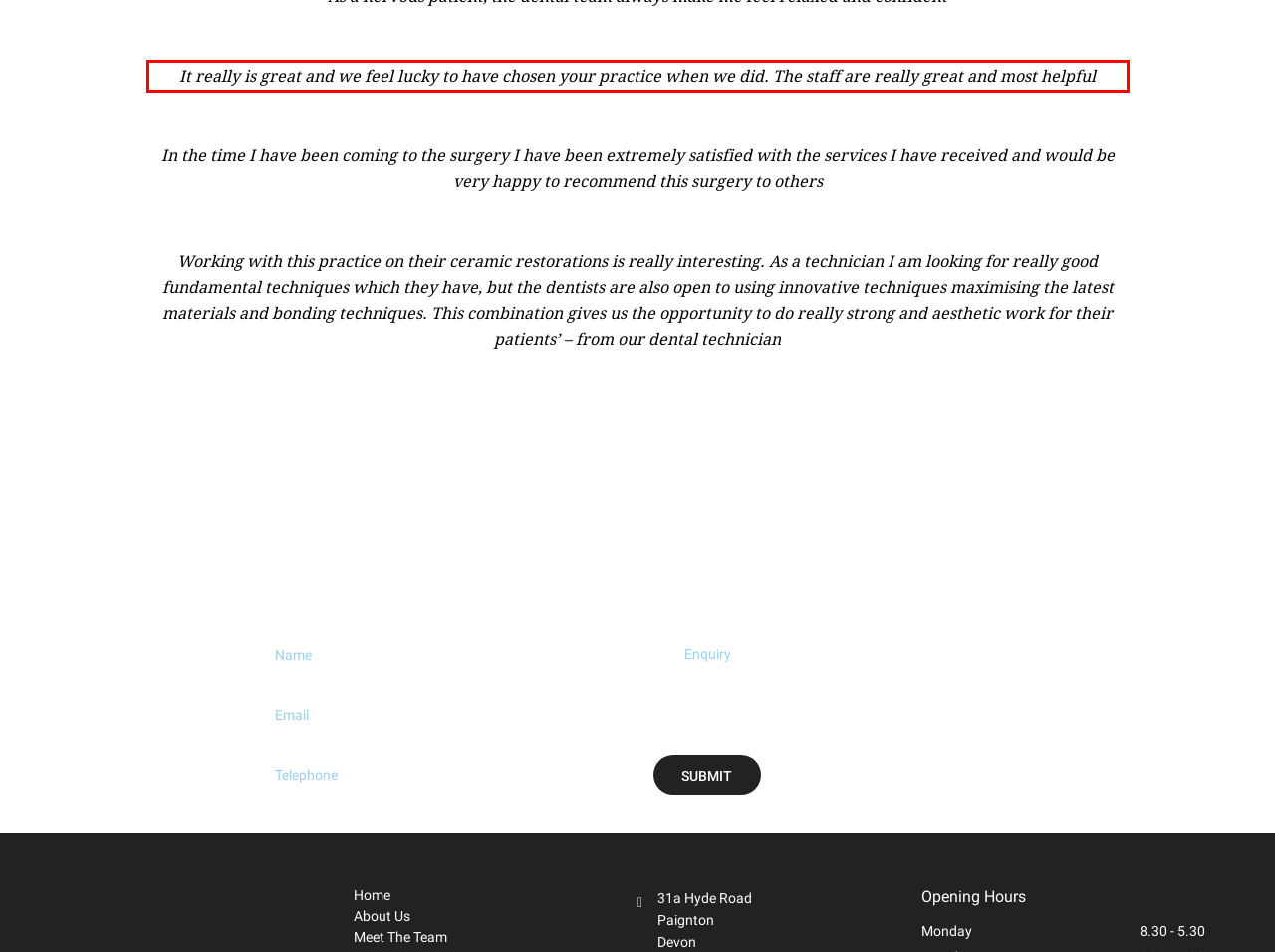Given a screenshot of a webpage containing a red bounding box, perform OCR on the text within this red bounding box and provide the text content.

It really is great and we feel lucky to have chosen your practice when we did. The staff are really great and most helpful